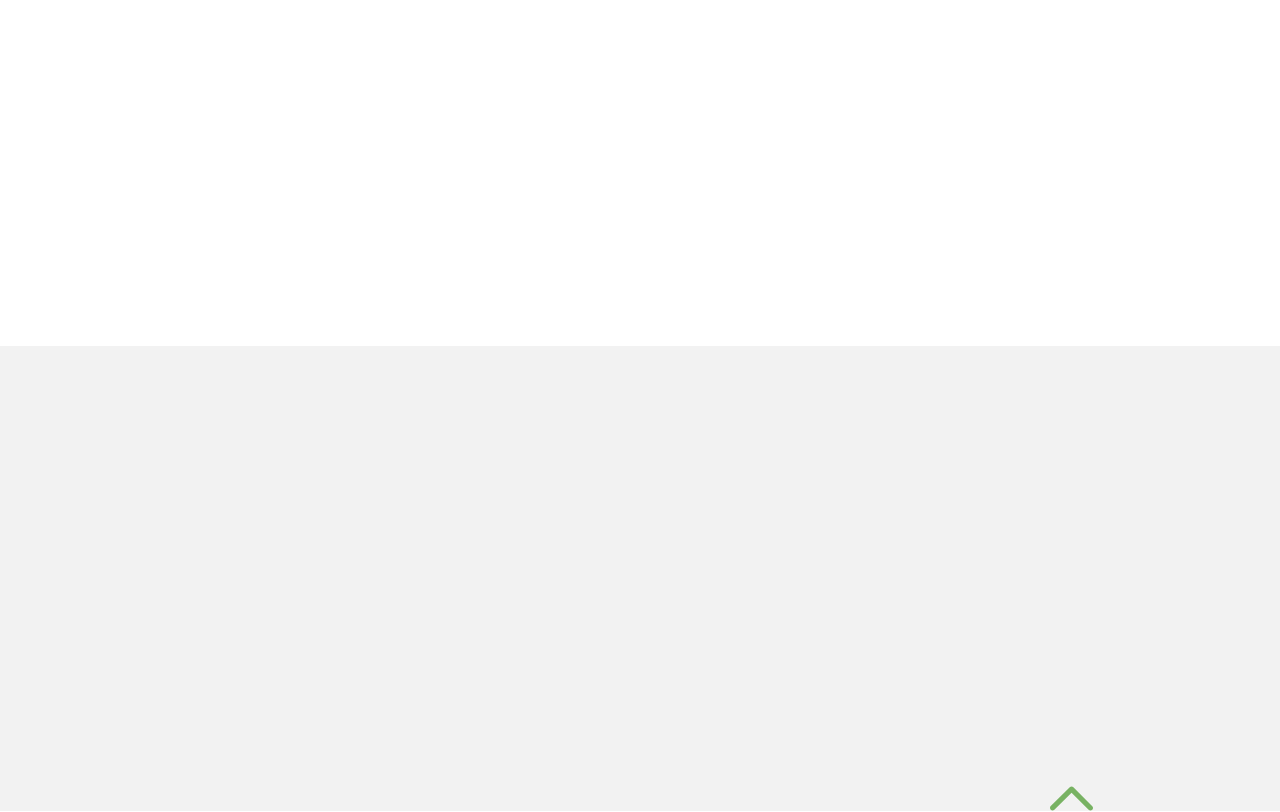Given the description "Send Message", provide the bounding box coordinates of the corresponding UI element.

[0.781, 0.735, 0.866, 0.775]